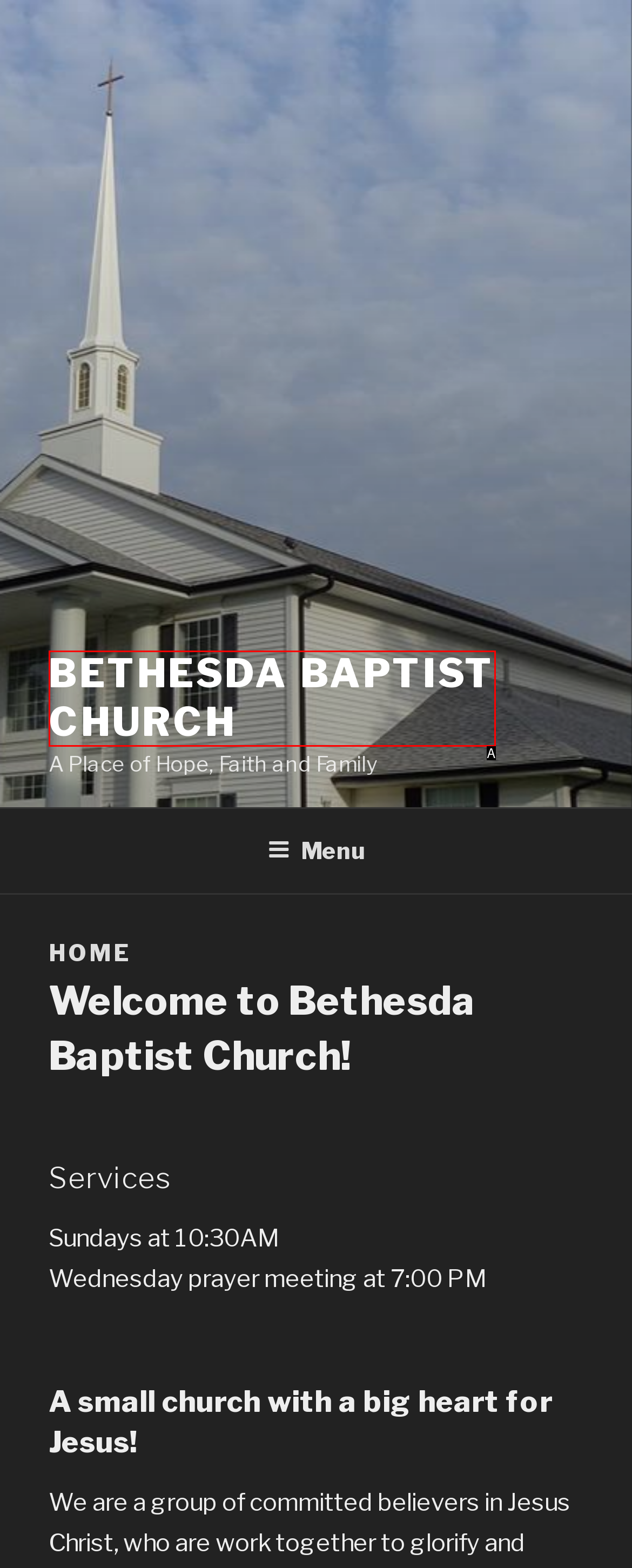Determine which HTML element fits the description: Bethesda Baptist Church. Answer with the letter corresponding to the correct choice.

A